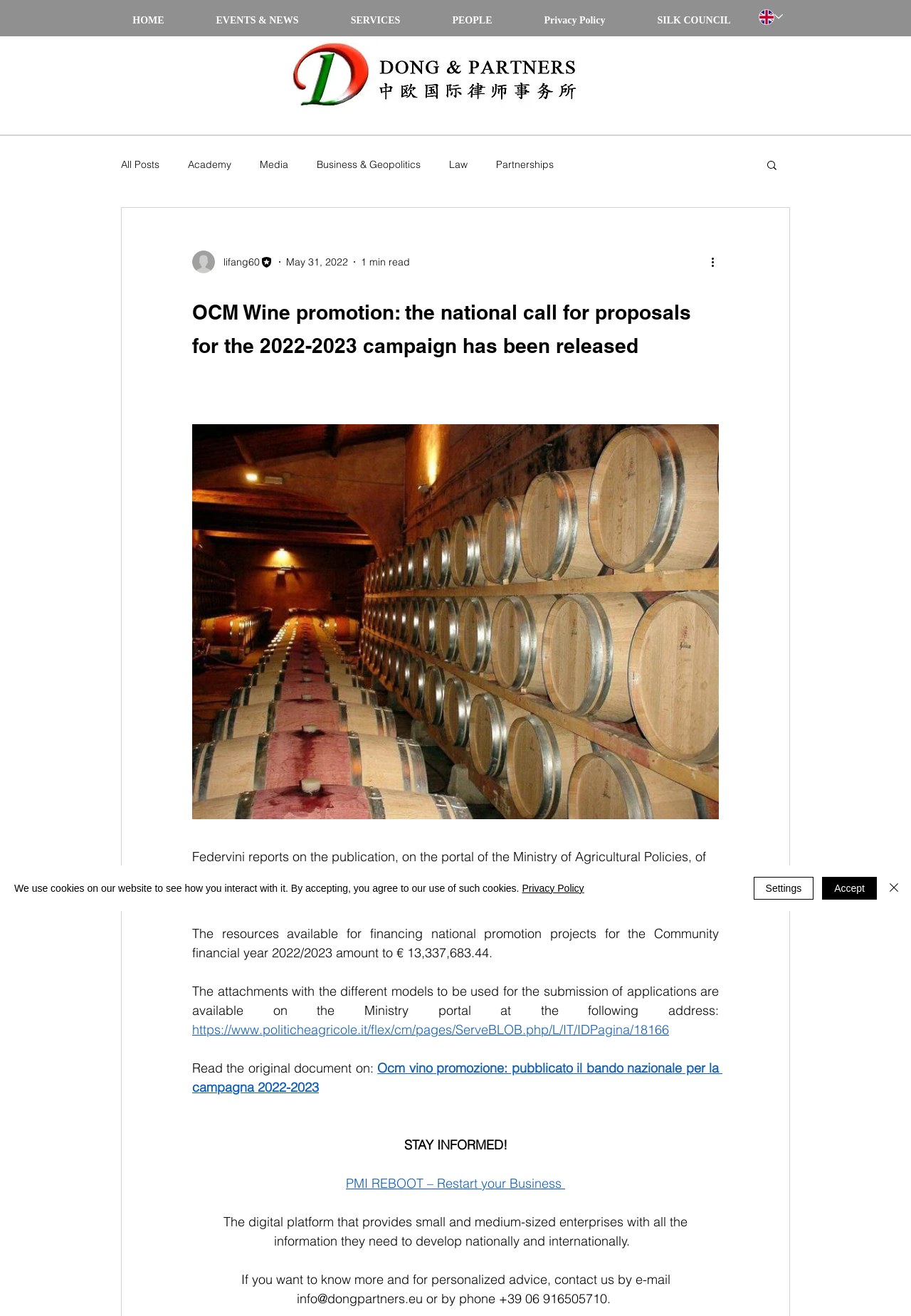What is the date of the article?
Please use the image to provide an in-depth answer to the question.

I found the answer by looking at the generic element with the text 'May 31, 2022', which is likely to be the date of the article.